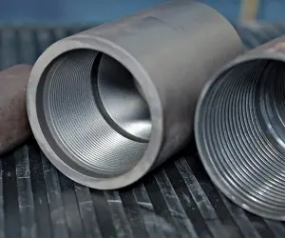What is the background of the photograph?
Provide a detailed and well-explained answer to the question.

The caption describes the background of the photograph as providing a subtle industrial setting, which emphasizes the practical application of the casing tubes in the field.